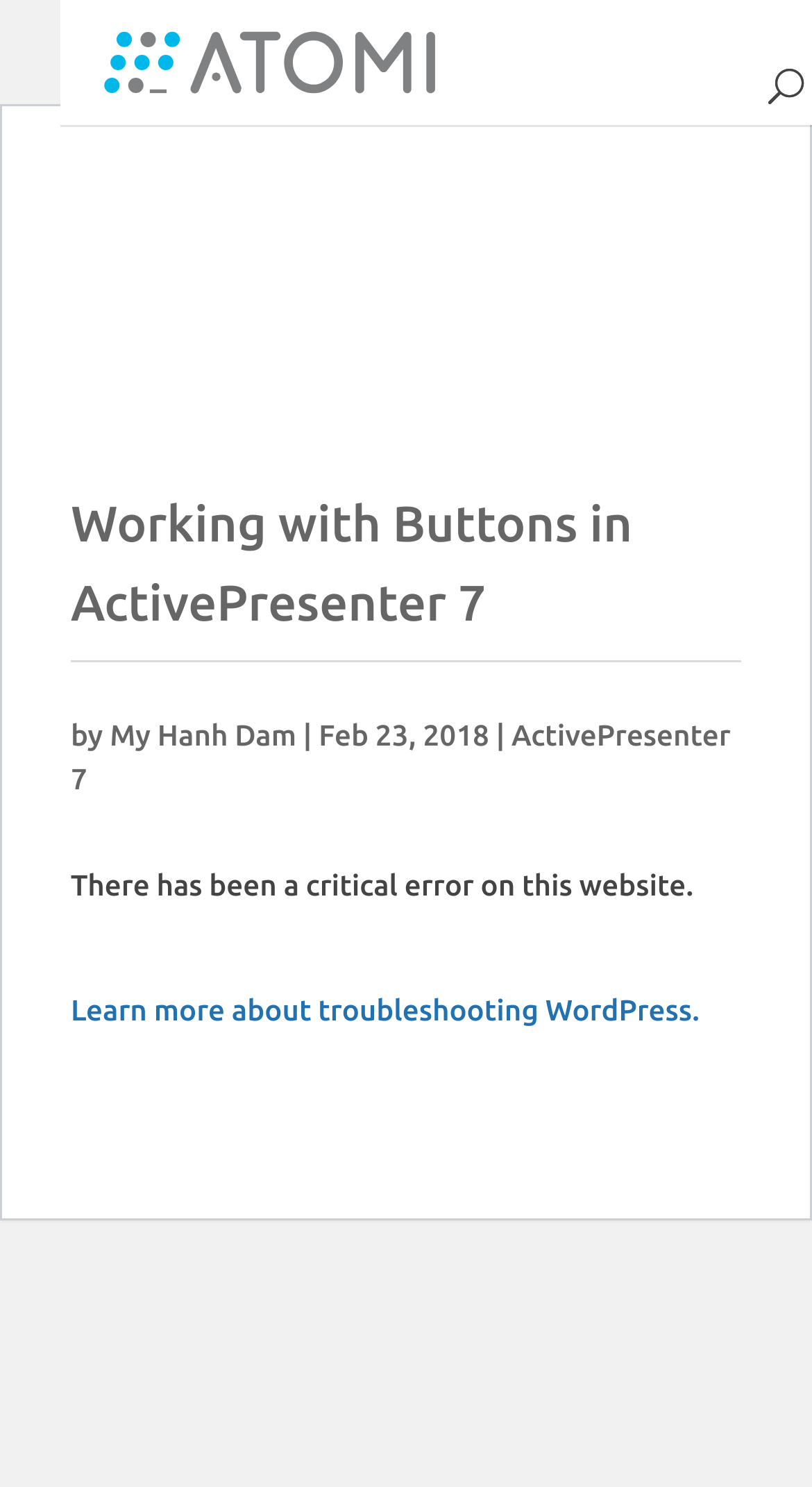Determine the main heading text of the webpage.

Working with Buttons in ActivePresenter 7